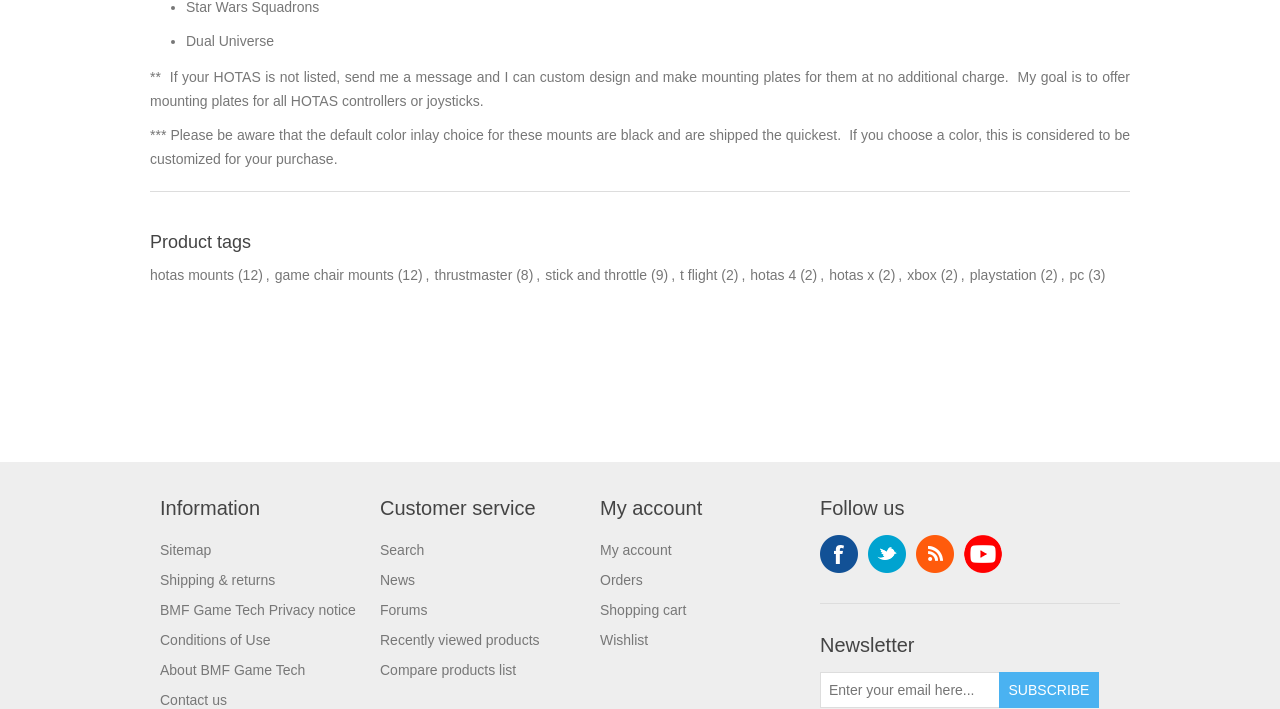Please determine the bounding box coordinates of the element to click on in order to accomplish the following task: "Search for products". Ensure the coordinates are four float numbers ranging from 0 to 1, i.e., [left, top, right, bottom].

[0.297, 0.764, 0.332, 0.786]